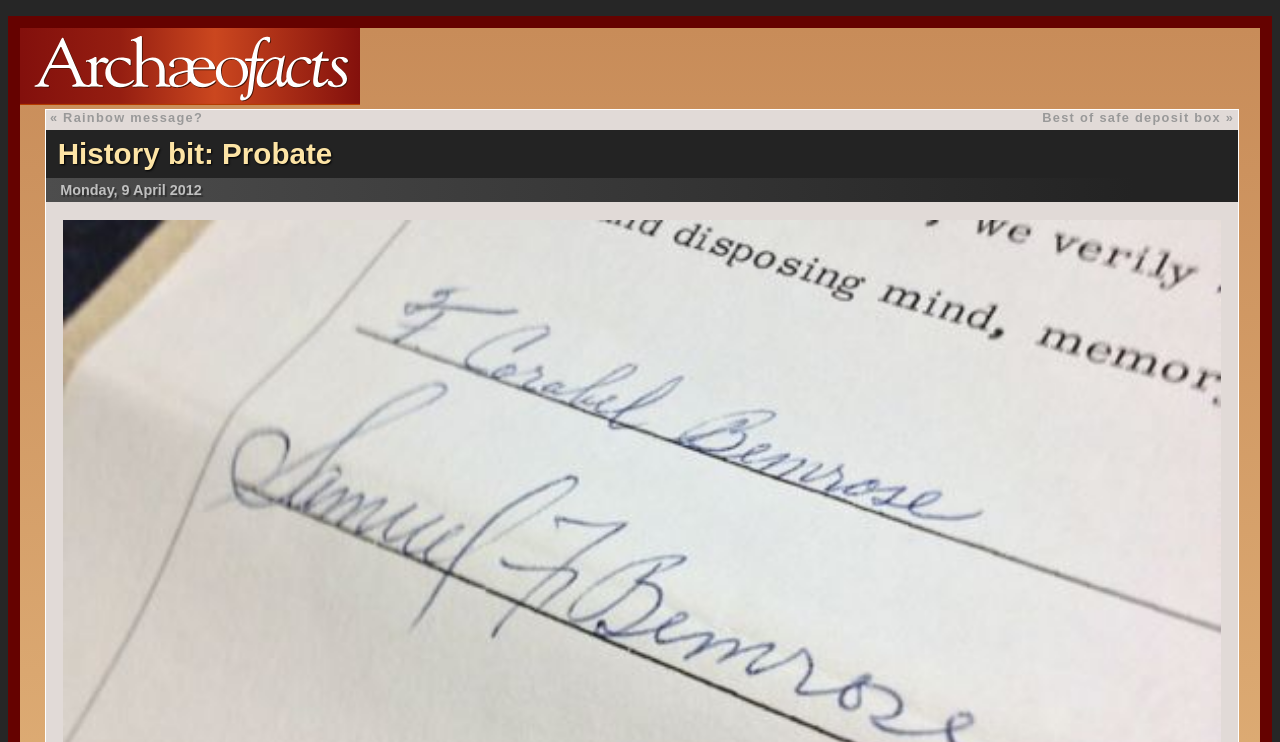What is the direction of the link 'Rainbow message?'?
Provide a comprehensive and detailed answer to the question.

I found the direction by looking at the generic element that says 'earlier in time...' which contains the link 'Rainbow message?'.